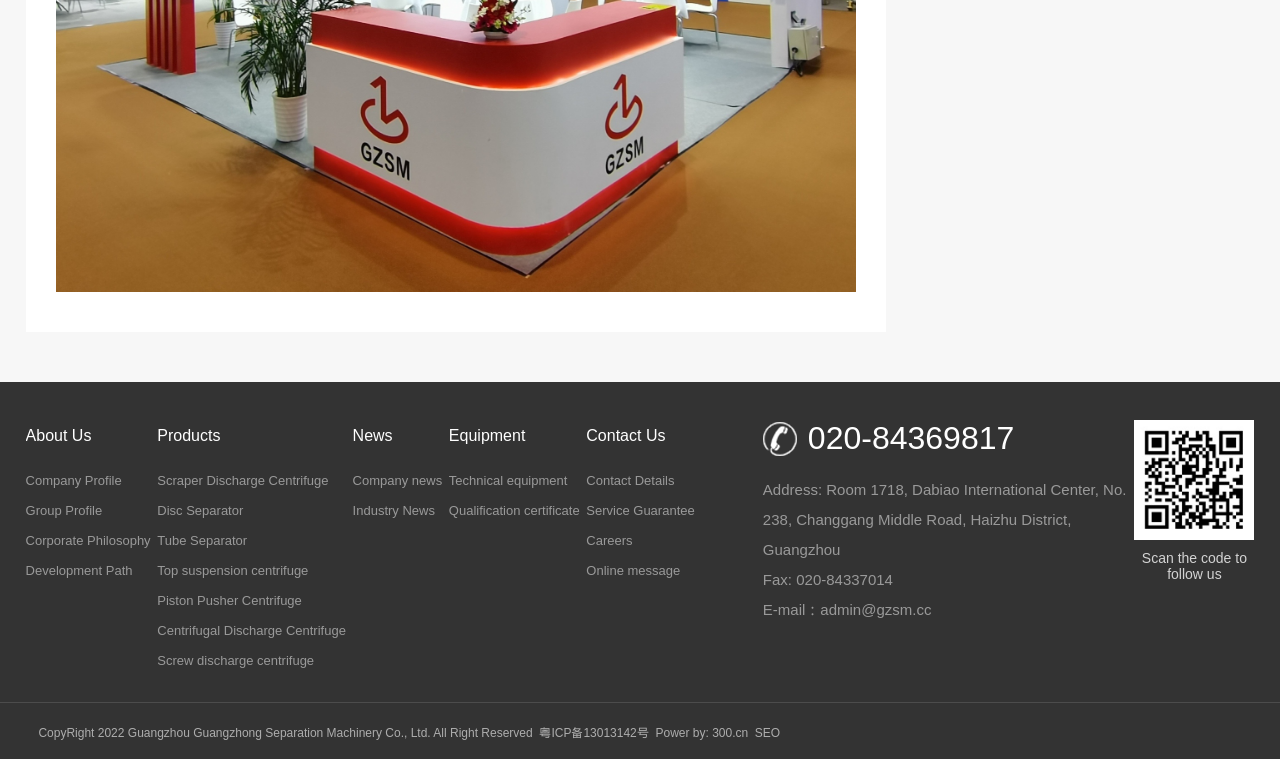Please provide a one-word or short phrase answer to the question:
How can I contact the company online?

E-mail or online message